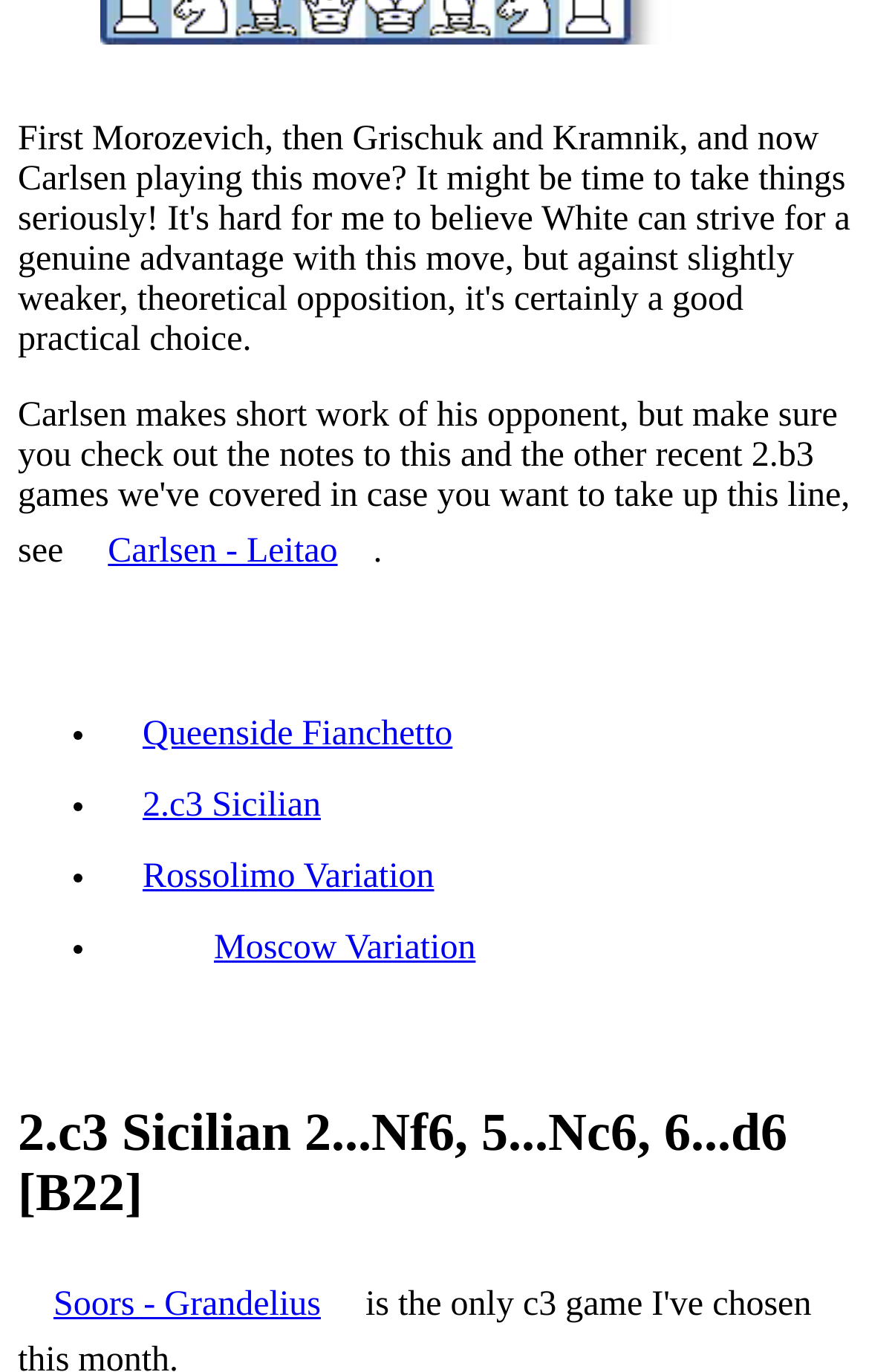Please give a concise answer to this question using a single word or phrase: 
How many chess variations are listed?

5